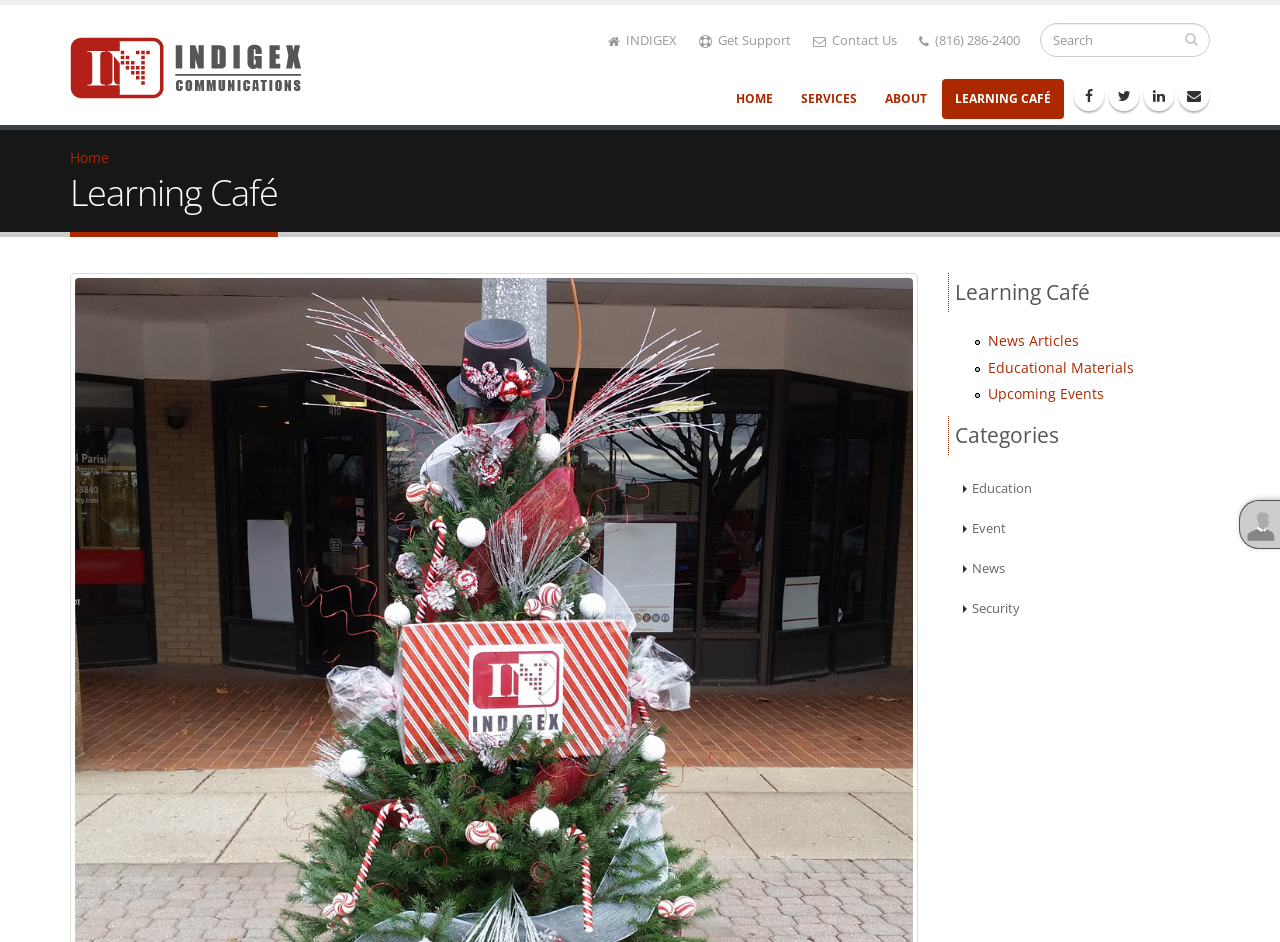Determine the bounding box coordinates for the area that should be clicked to carry out the following instruction: "Search for terms".

[0.812, 0.024, 0.945, 0.061]